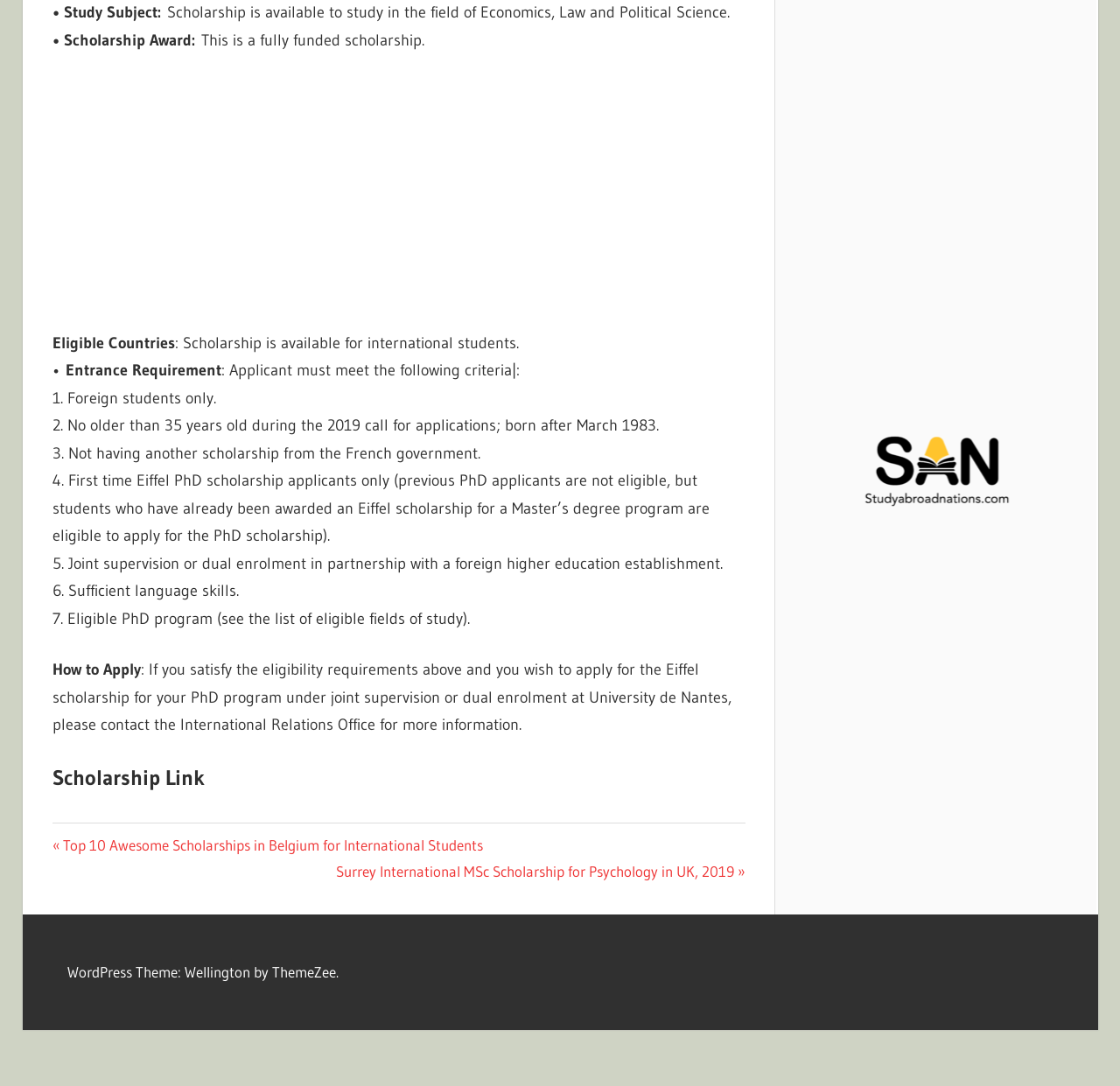How many eligibility requirements are listed for the scholarship?
Provide a short answer using one word or a brief phrase based on the image.

7